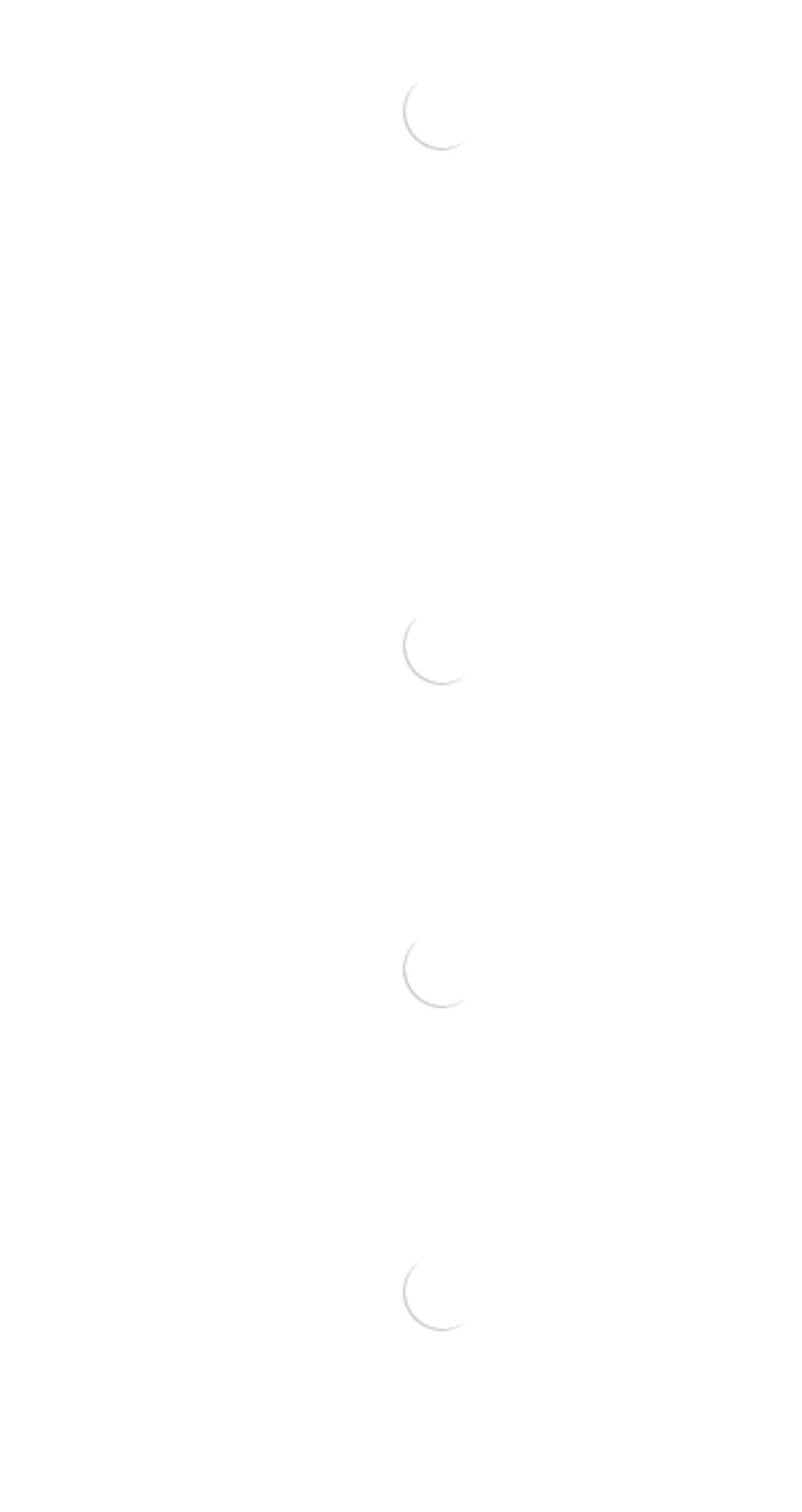Answer the question below with a single word or a brief phrase: 
What is the name of the first product listed?

HRVST Delta 8 Train Wreck Cartridge